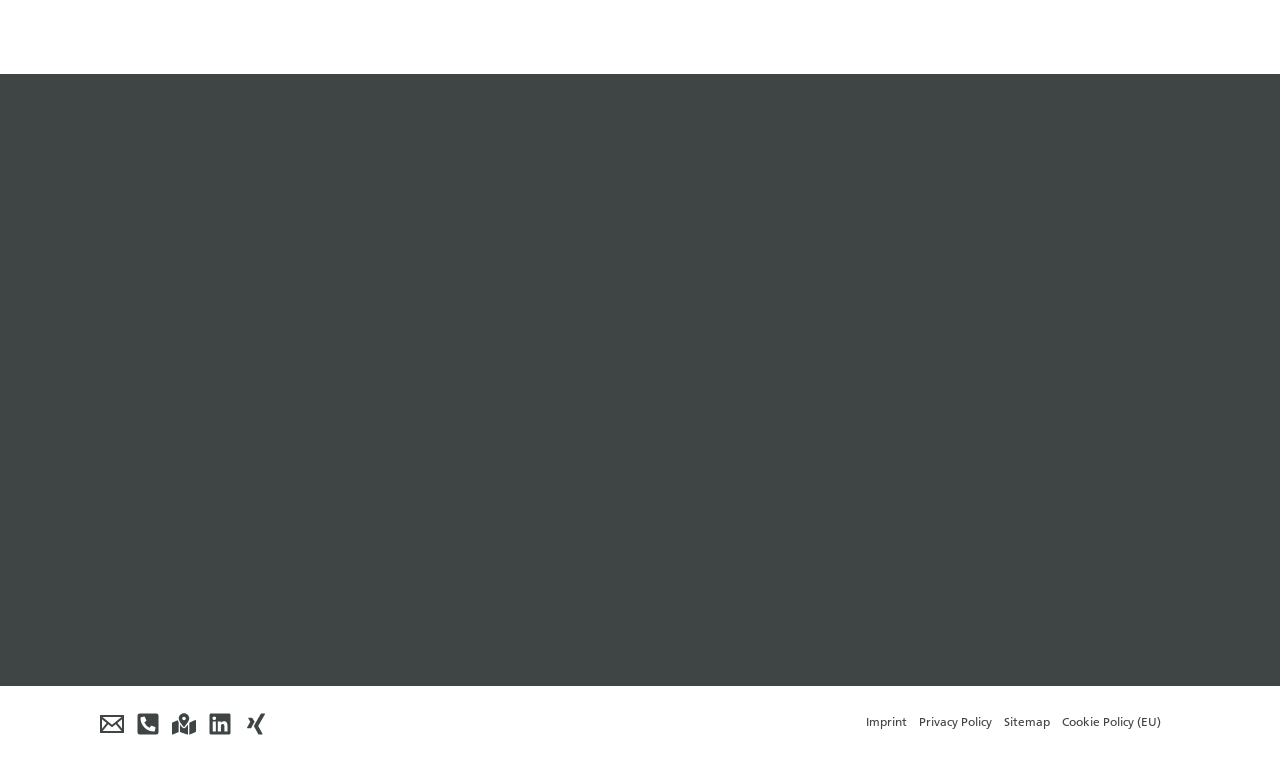Locate the bounding box coordinates of the element that needs to be clicked to carry out the instruction: "Click on the 'Linkedin' link". The coordinates should be given as four float numbers ranging from 0 to 1, i.e., [left, top, right, bottom].

[0.162, 0.938, 0.181, 0.969]